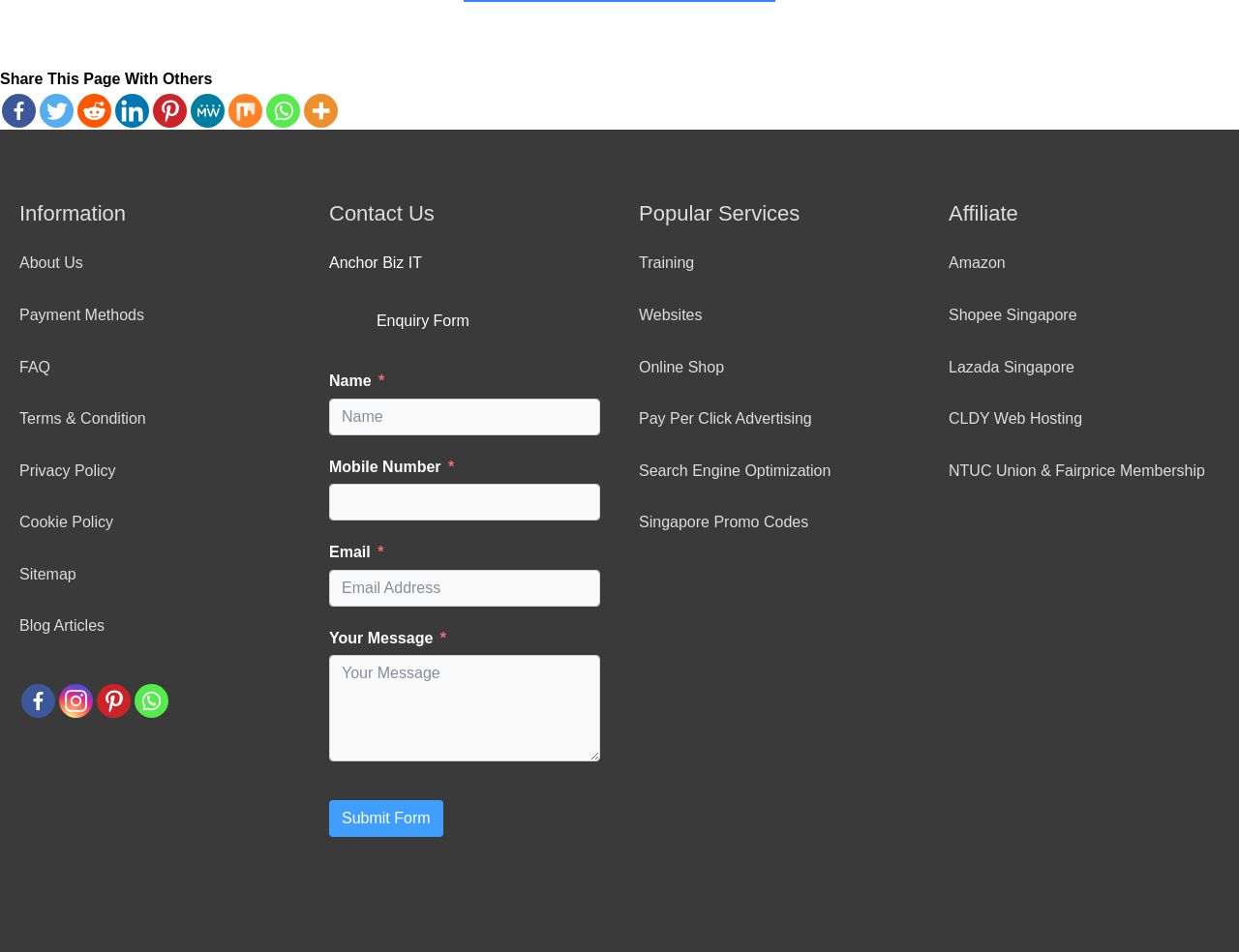What services are listed under 'Popular Services'?
Answer the question with as much detail as you can, using the image as a reference.

The 'Popular Services' section lists various services offered, including Training, Websites, Online Shop, Pay Per Click Advertising, Search Engine Optimization, and Singapore Promo Codes.